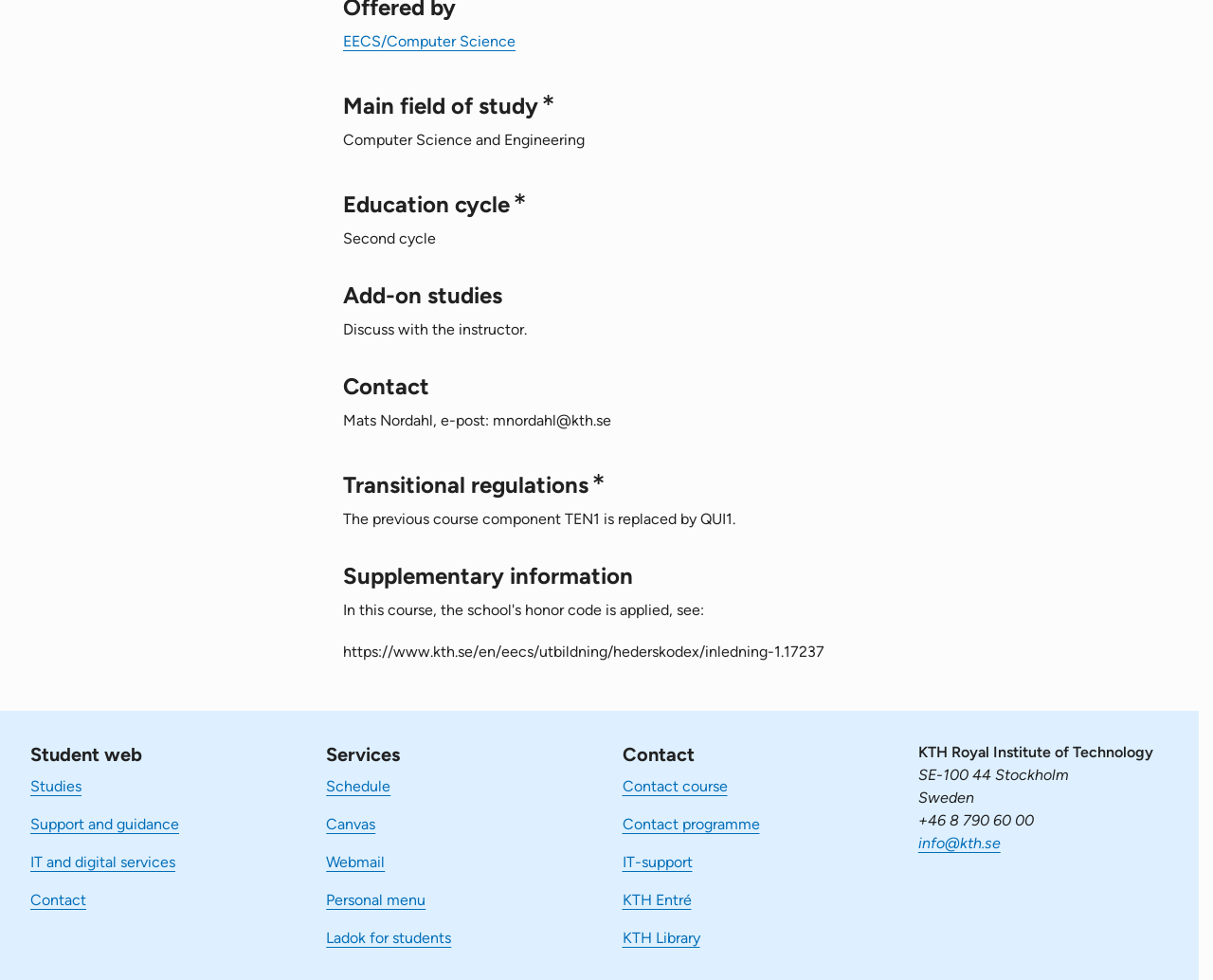Pinpoint the bounding box coordinates of the element to be clicked to execute the instruction: "Click on 'EECS/Computer Science'".

[0.283, 0.033, 0.425, 0.051]